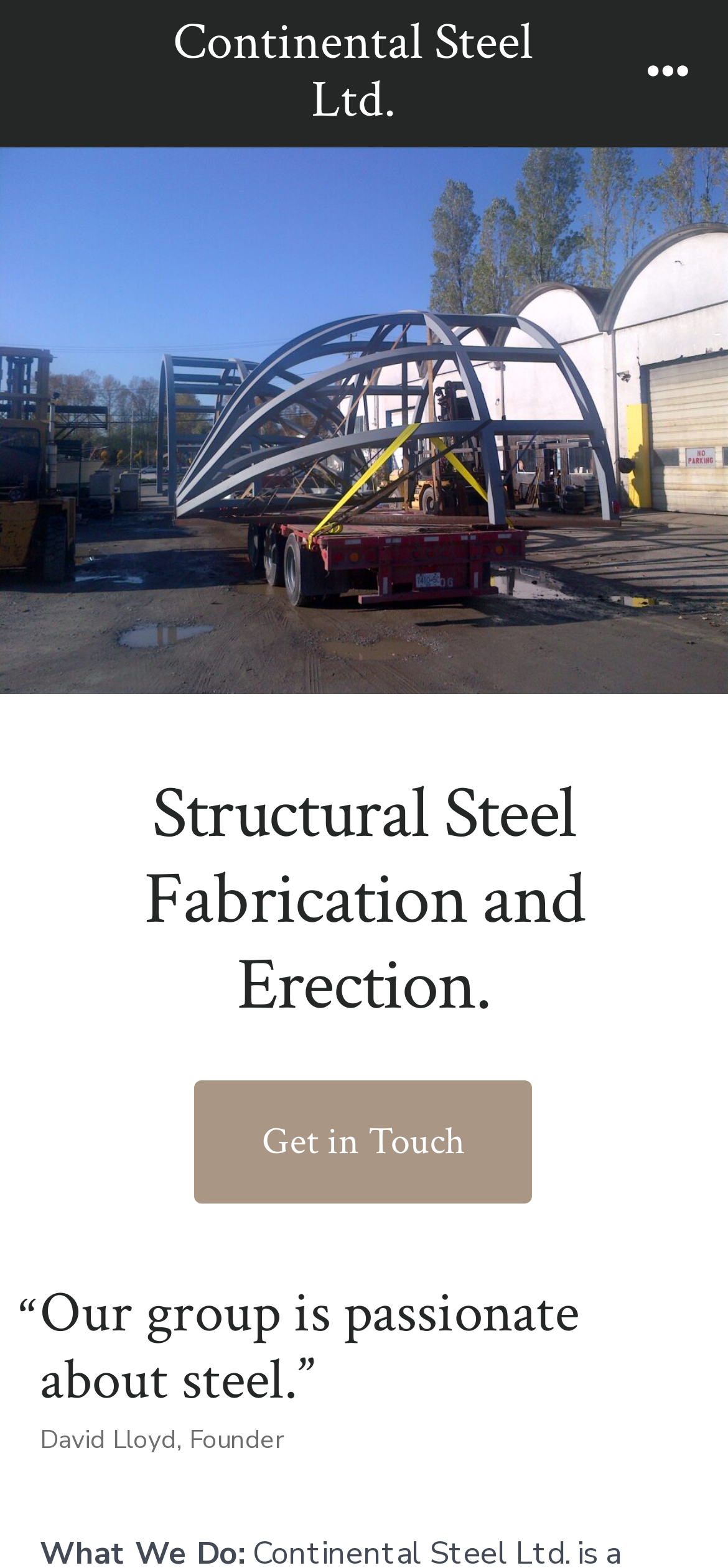Please answer the following question using a single word or phrase: 
What is the purpose of the 'Get in Touch' link?

To contact the company